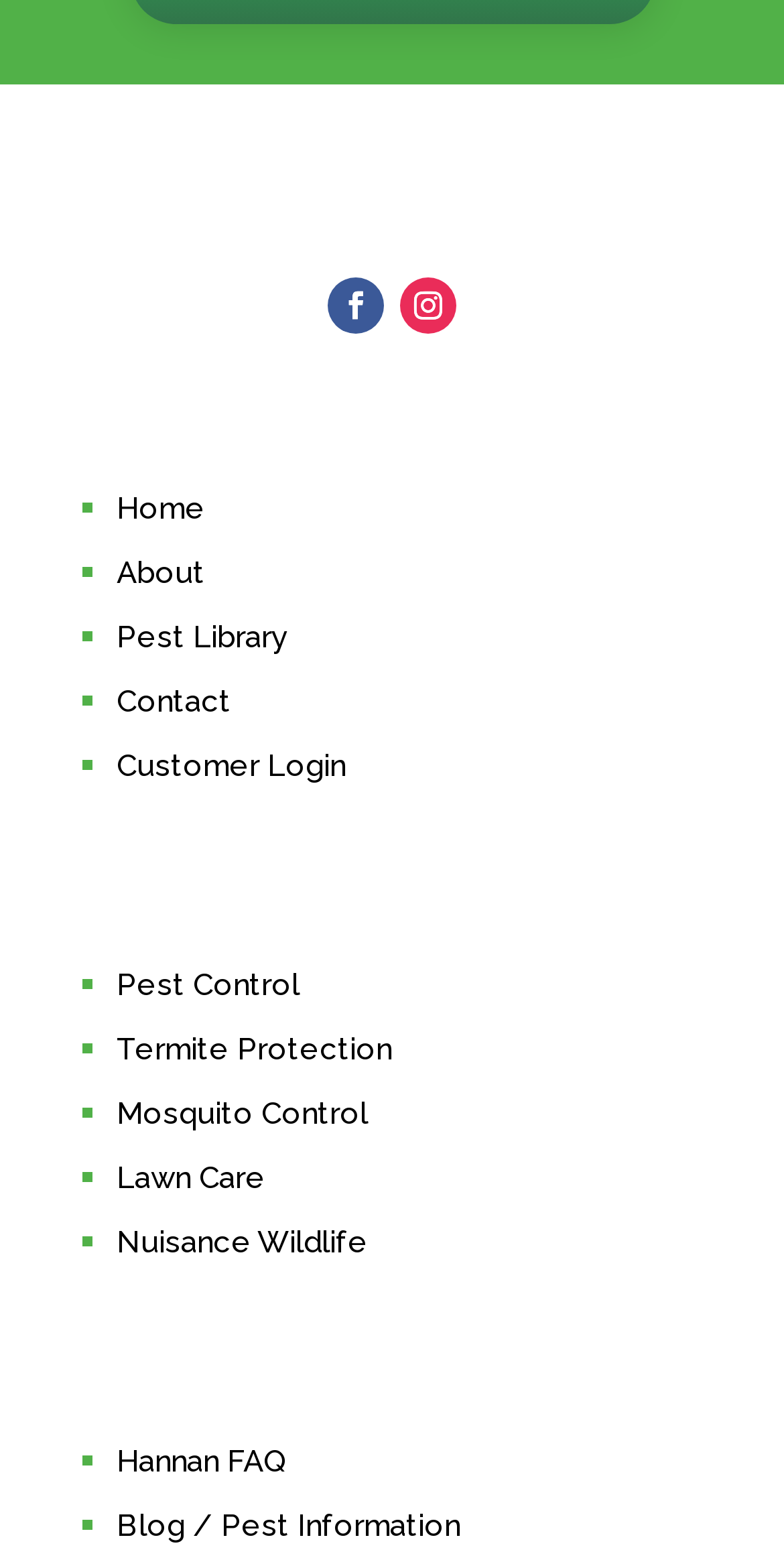Please identify the bounding box coordinates of the clickable area that will fulfill the following instruction: "View Pest Library". The coordinates should be in the format of four float numbers between 0 and 1, i.e., [left, top, right, bottom].

[0.149, 0.396, 0.367, 0.419]